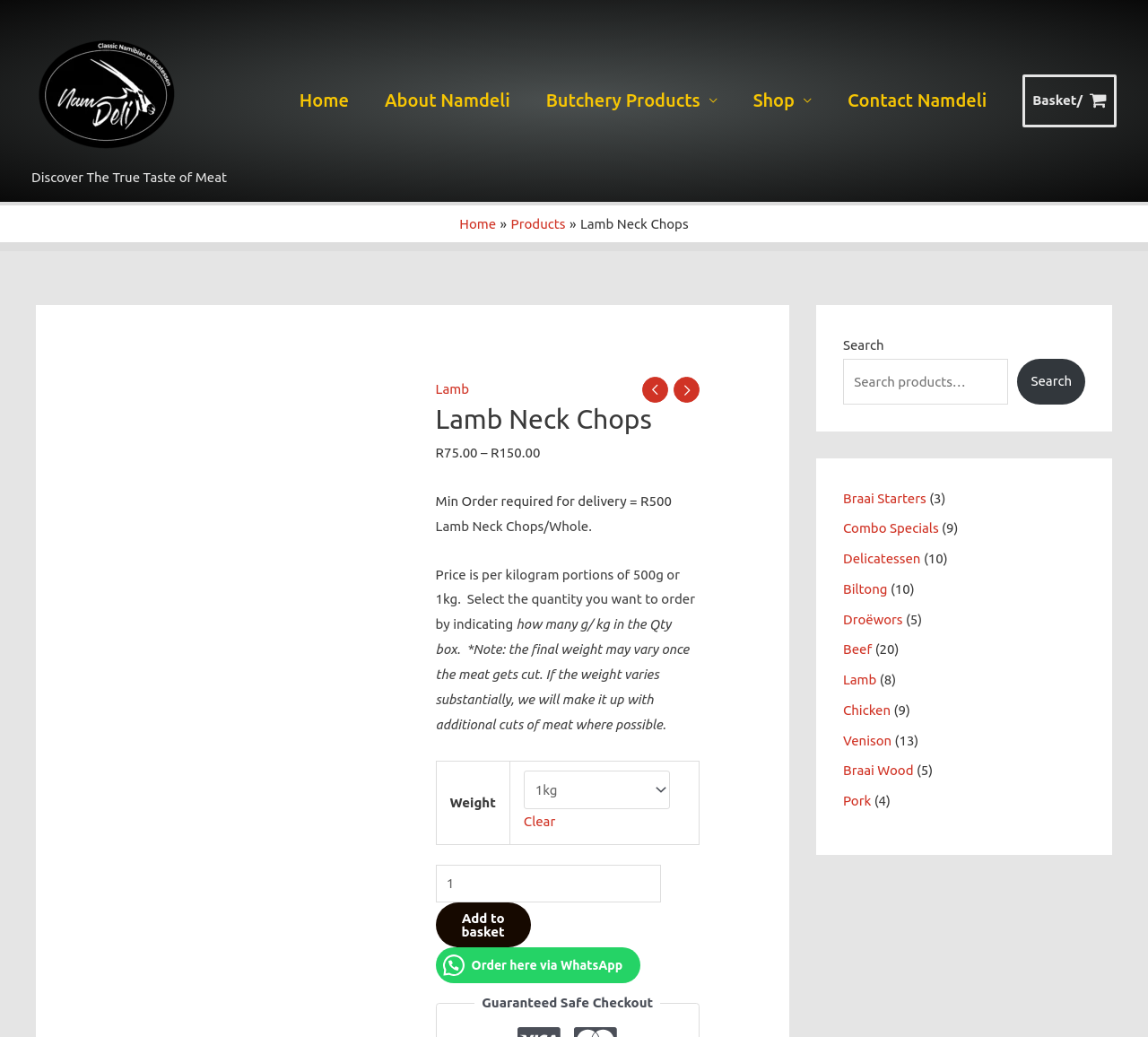What is the name of the delicatessen?
Please use the visual content to give a single word or phrase answer.

Classic Namibian Delicatessen